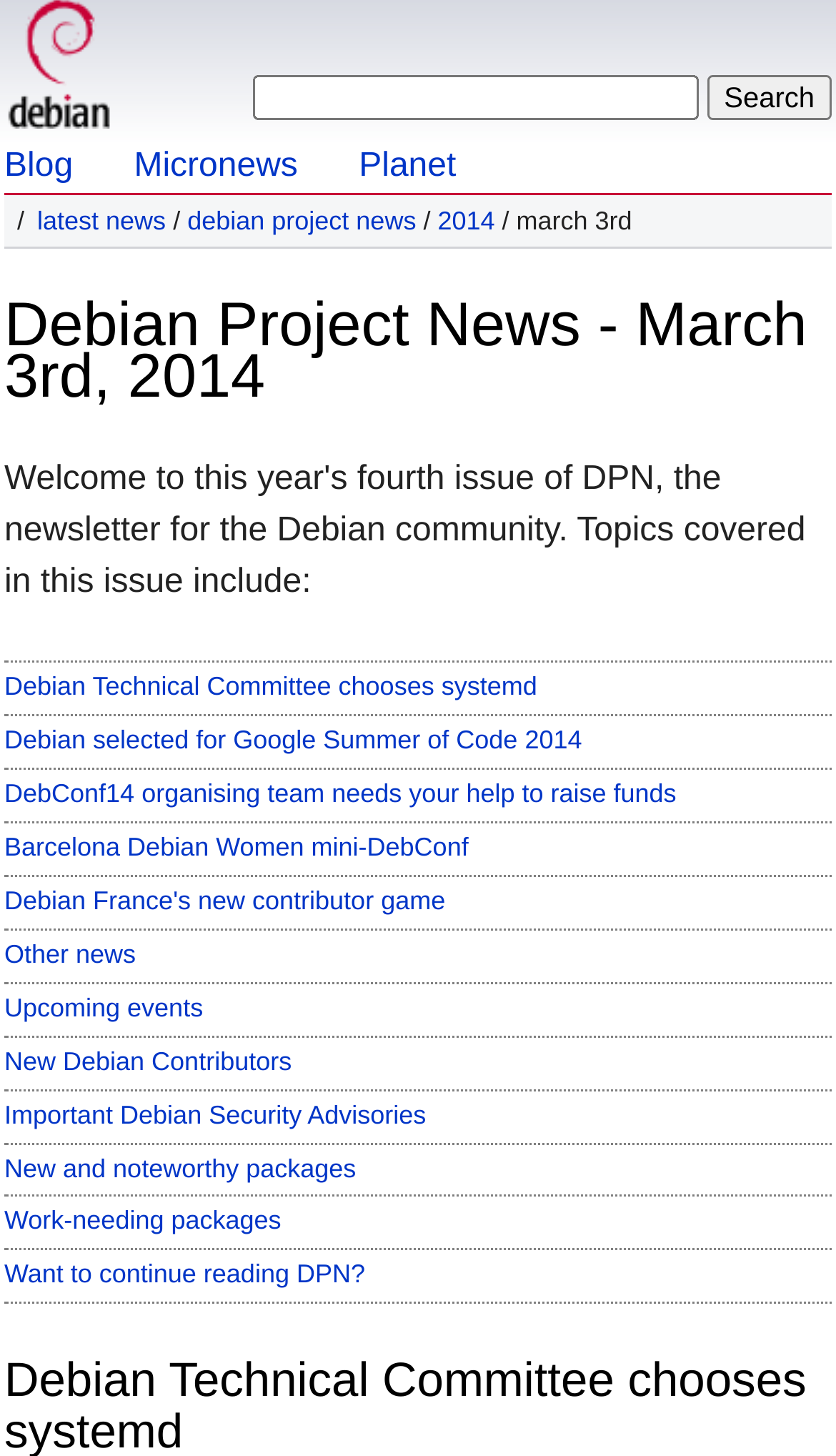Determine the coordinates of the bounding box for the clickable area needed to execute this instruction: "Search for Debian news".

[0.846, 0.052, 0.995, 0.082]